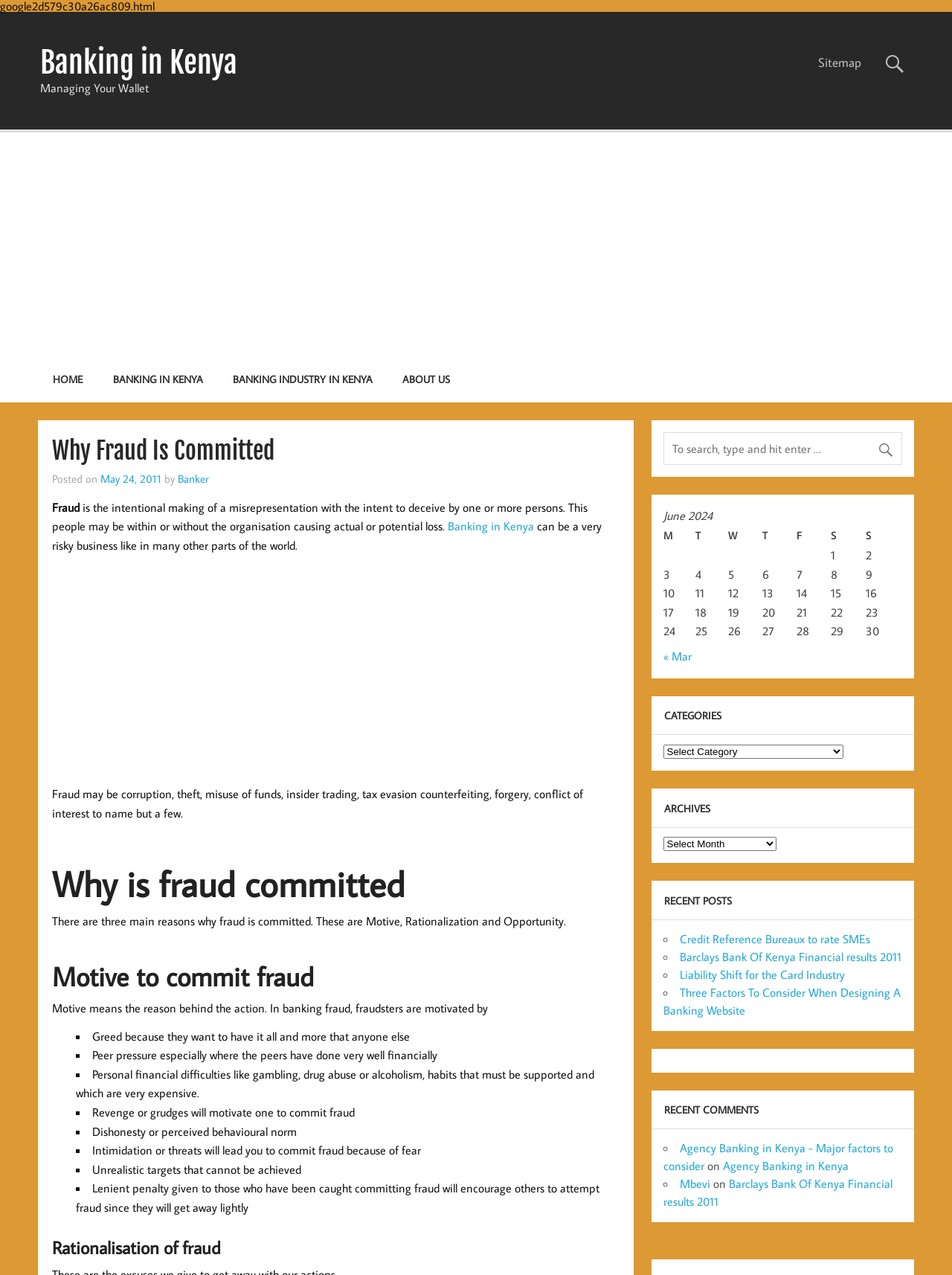Answer in one word or a short phrase: 
What motivates fraudsters?

Greed, Peer pressure, etc.